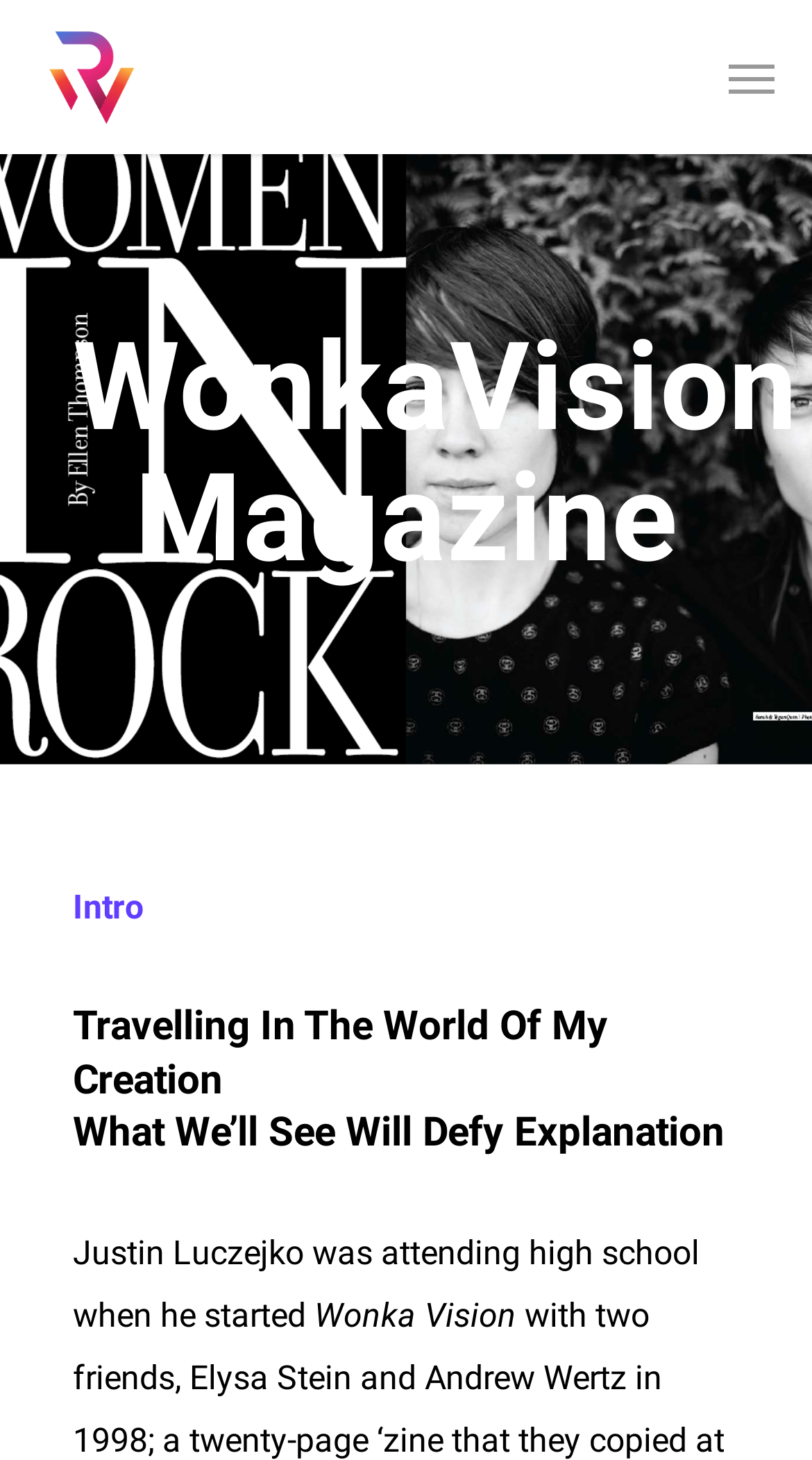Answer in one word or a short phrase: 
Is there a navigation menu on the page?

Yes